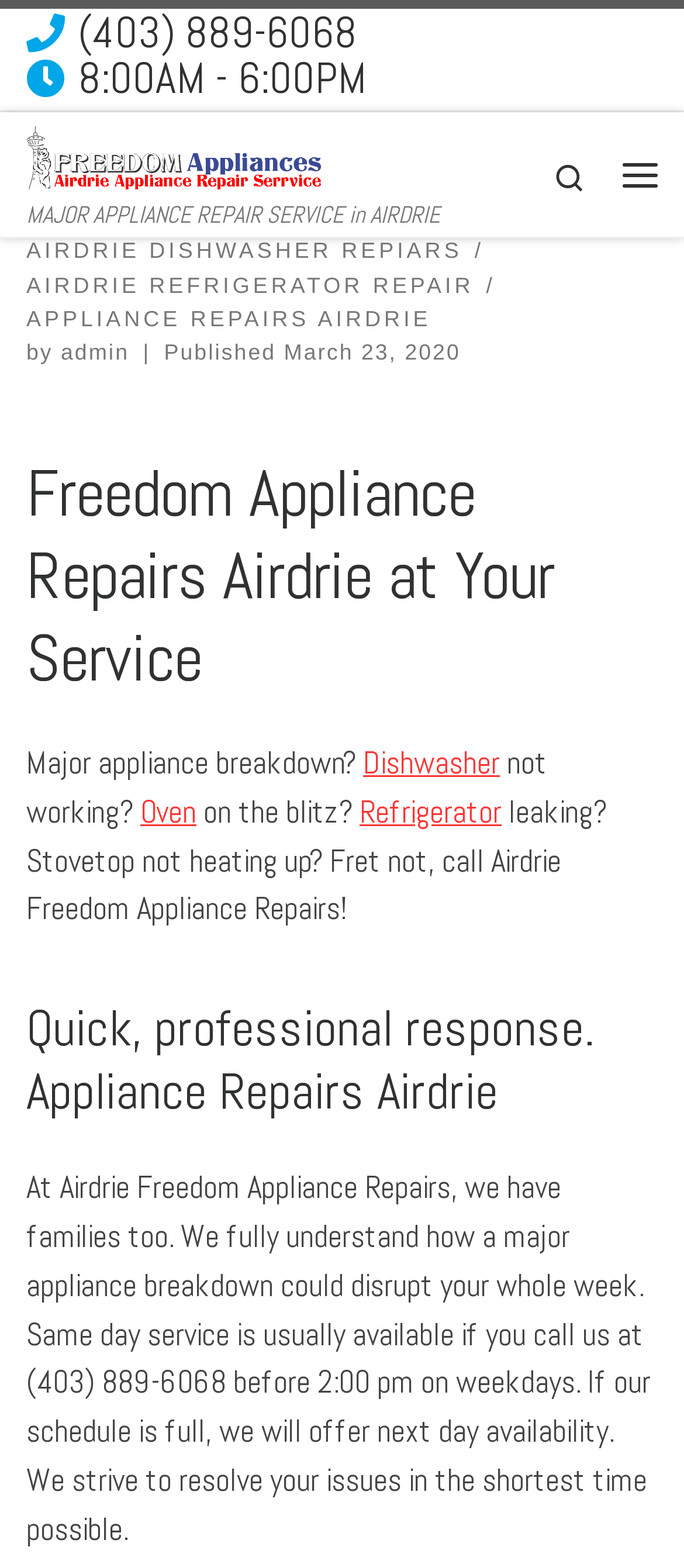Create an in-depth description of the webpage, covering main sections.

The webpage is about Airdrie Freedom Appliance Repairs, a service that provides repair solutions for major appliances. At the top left corner, there is a "Skip to content" link, followed by a phone number "(403) 889-6068" and the business hours "8:00AM - 6:00PM". 

To the right of the phone number, there is a link to the main page with an image labeled "Back Home". On the top right corner, there is a search icon and a menu button. 

When the menu button is expanded, a header section appears with links to different appliance repair services, including dishwasher, refrigerator, and appliance repairs. Below the header, there is a section with a heading "Freedom Appliance Repairs Airdrie at Your Service" followed by a paragraph describing the service's response to major appliance breakdowns. 

The paragraph is divided into several sections, with links to specific appliances such as dishwasher, oven, and refrigerator. The text explains that the service understands the disruption caused by appliance breakdowns and offers same-day or next-day service. 

Below this section, there is another heading "Quick, professional response. Appliance Repairs Airdrie" followed by a longer paragraph that elaborates on the service's commitment to resolving appliance issues quickly.